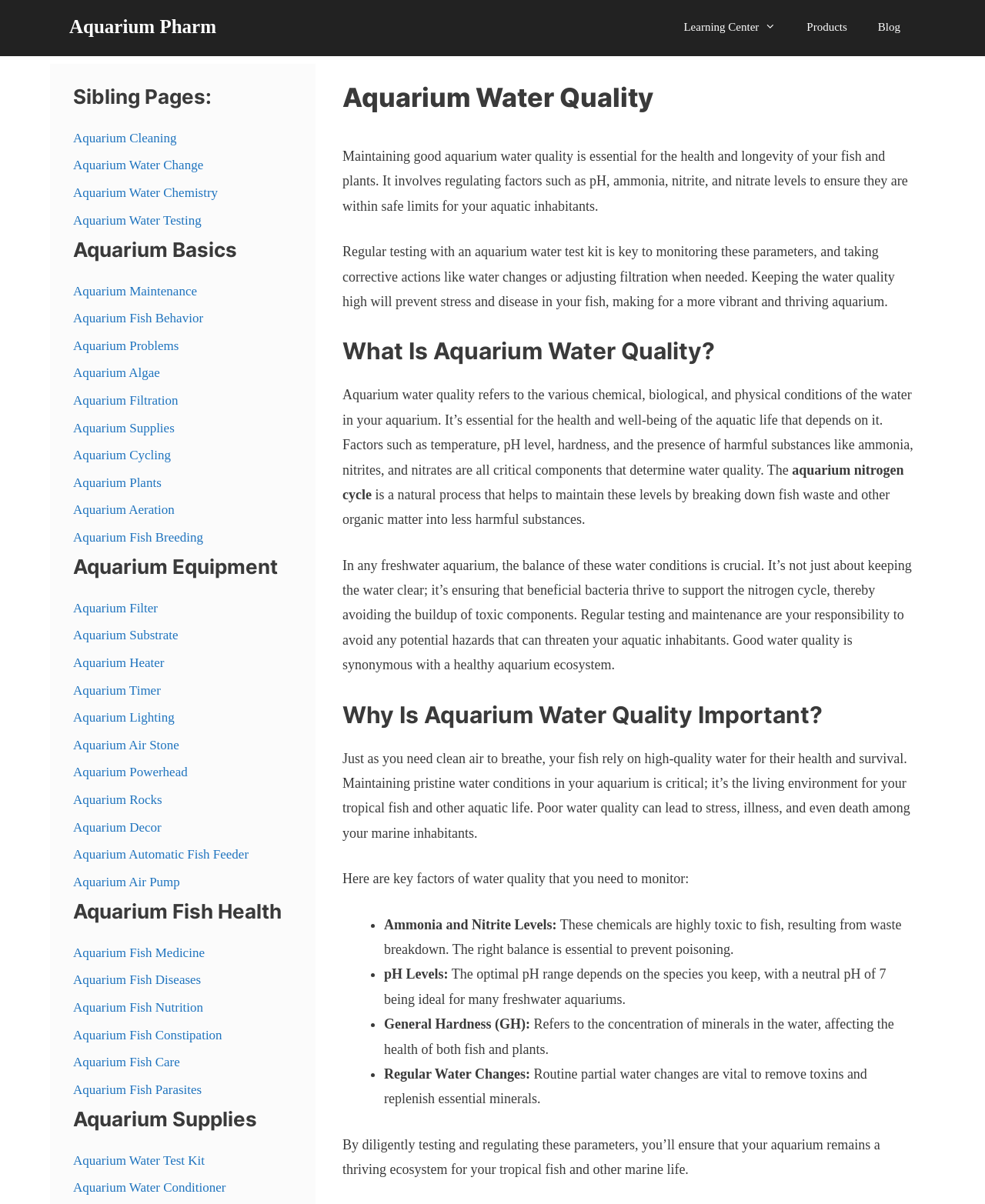Locate the bounding box coordinates of the clickable region to complete the following instruction: "Read about 'What Is Aquarium Water Quality?'."

[0.348, 0.278, 0.93, 0.305]